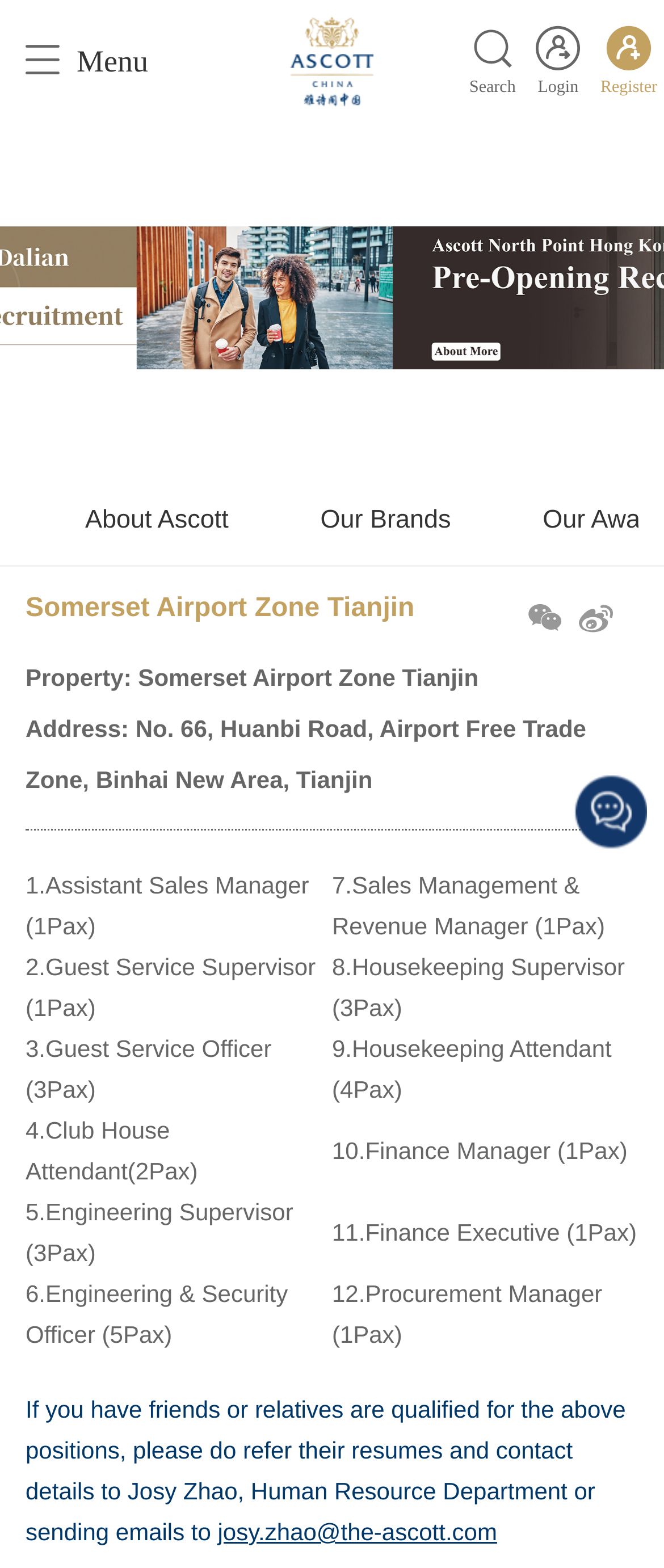Please indicate the bounding box coordinates of the element's region to be clicked to achieve the instruction: "Search using the search button". Provide the coordinates as four float numbers between 0 and 1, i.e., [left, top, right, bottom].

None